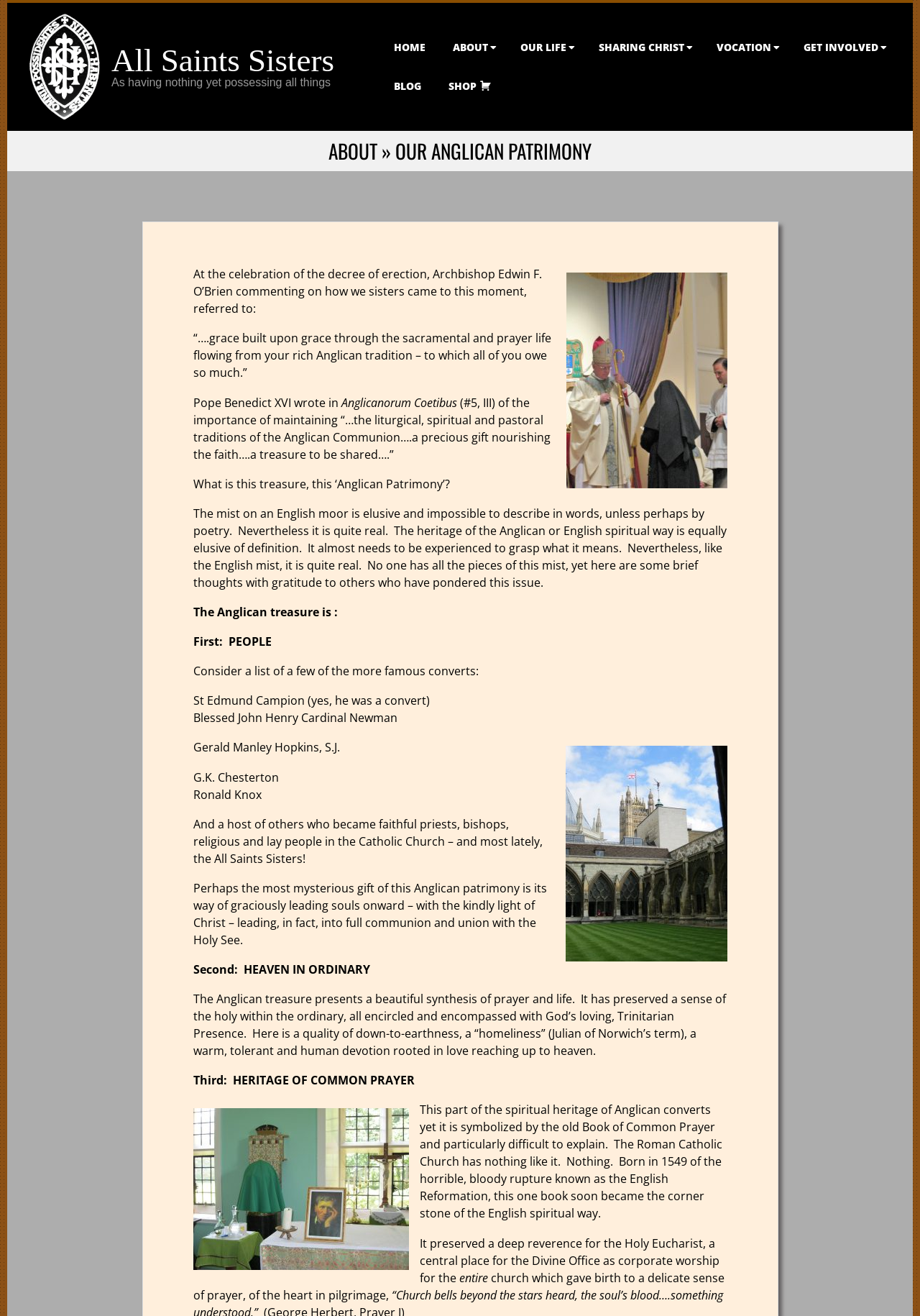Respond with a single word or phrase for the following question: 
What is the name of the sisters mentioned on the webpage?

All Saints Sisters